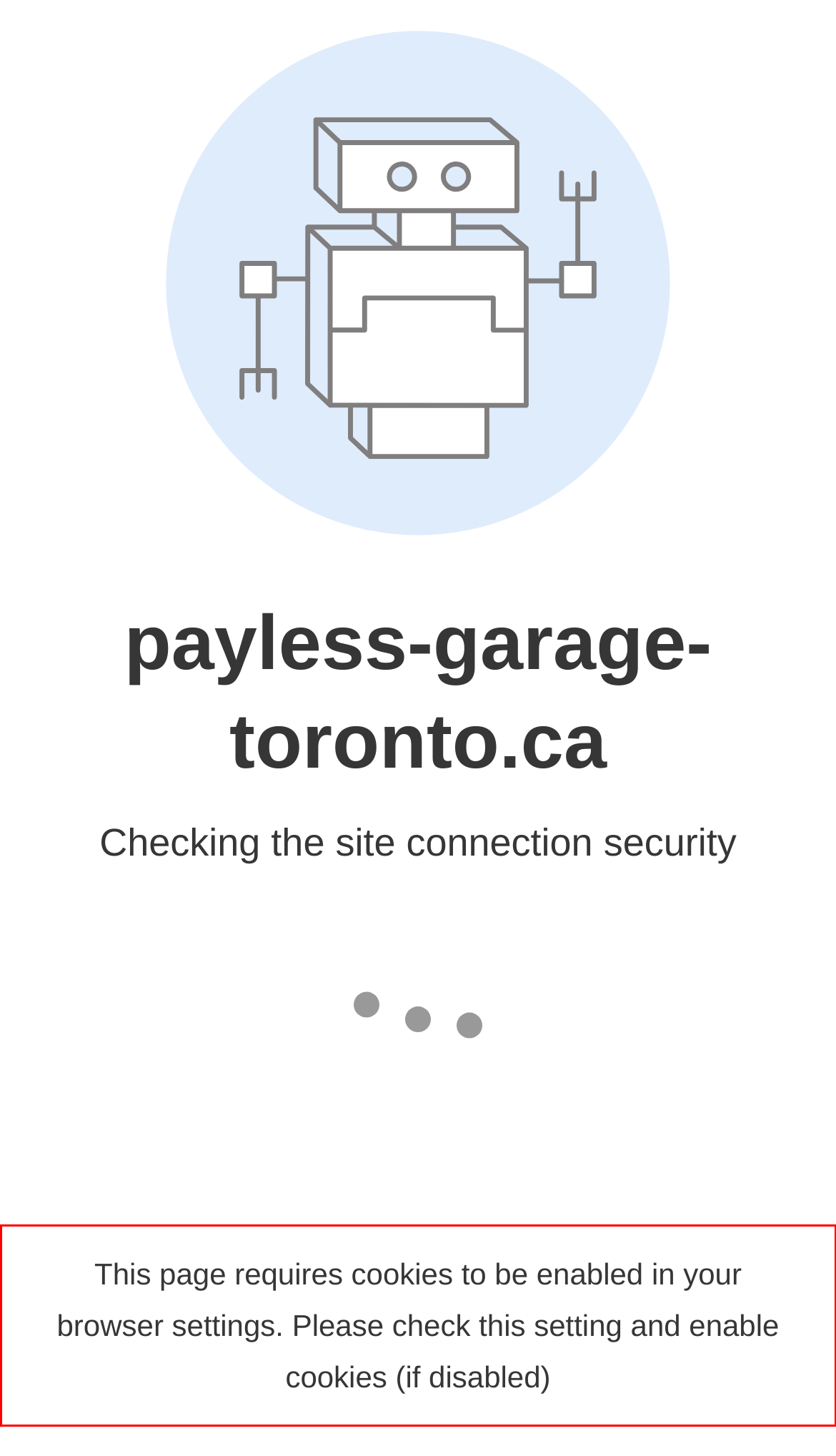Please examine the screenshot of the webpage and read the text present within the red rectangle bounding box.

This page requires cookies to be enabled in your browser settings. Please check this setting and enable cookies (if disabled)